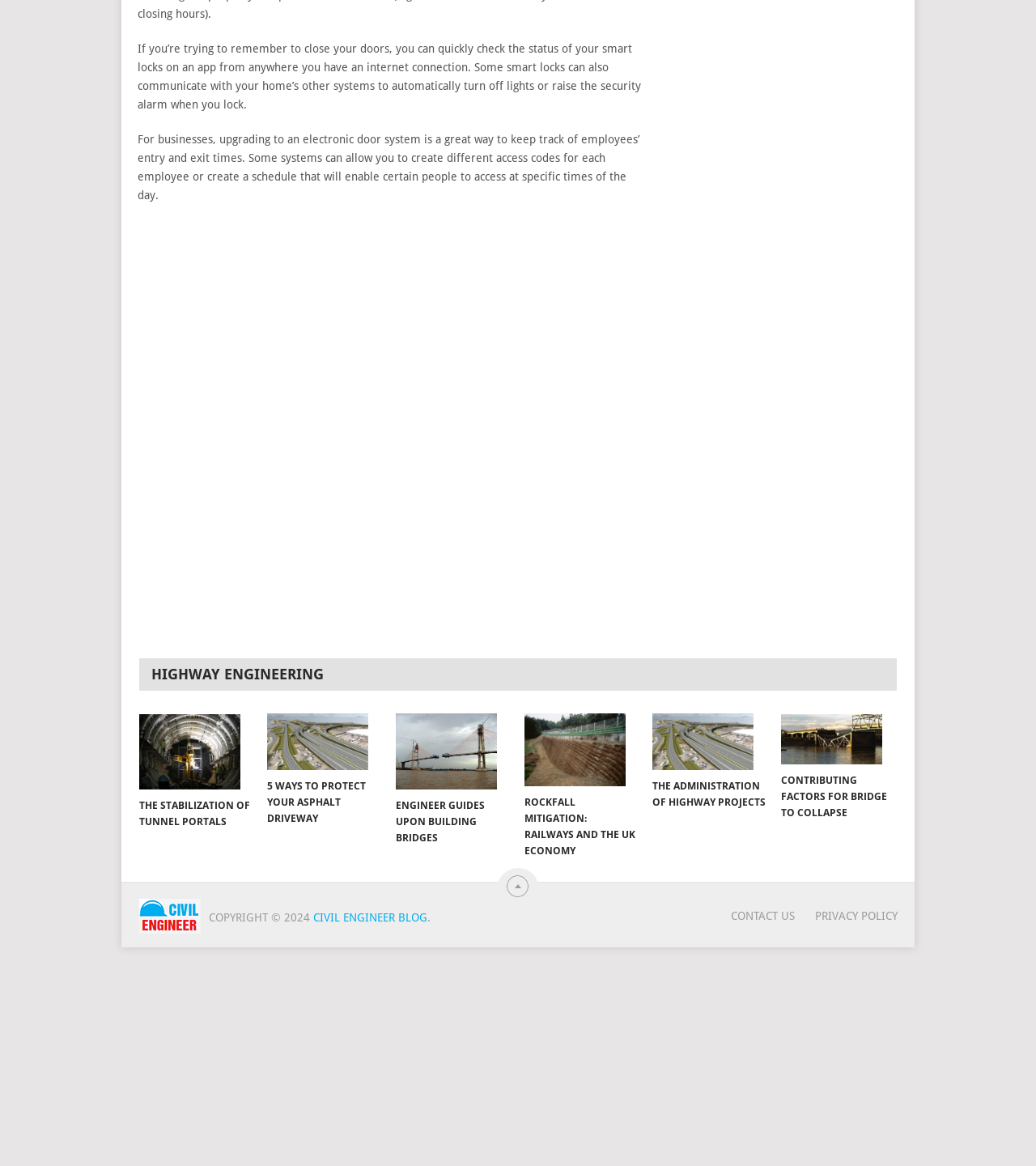Identify the bounding box coordinates for the UI element described as follows: alt="Civil Engineer Blog". Use the format (top-left x, top-left y, bottom-right x, bottom-right y) and ensure all values are floating point numbers between 0 and 1.

[0.134, 0.791, 0.193, 0.803]